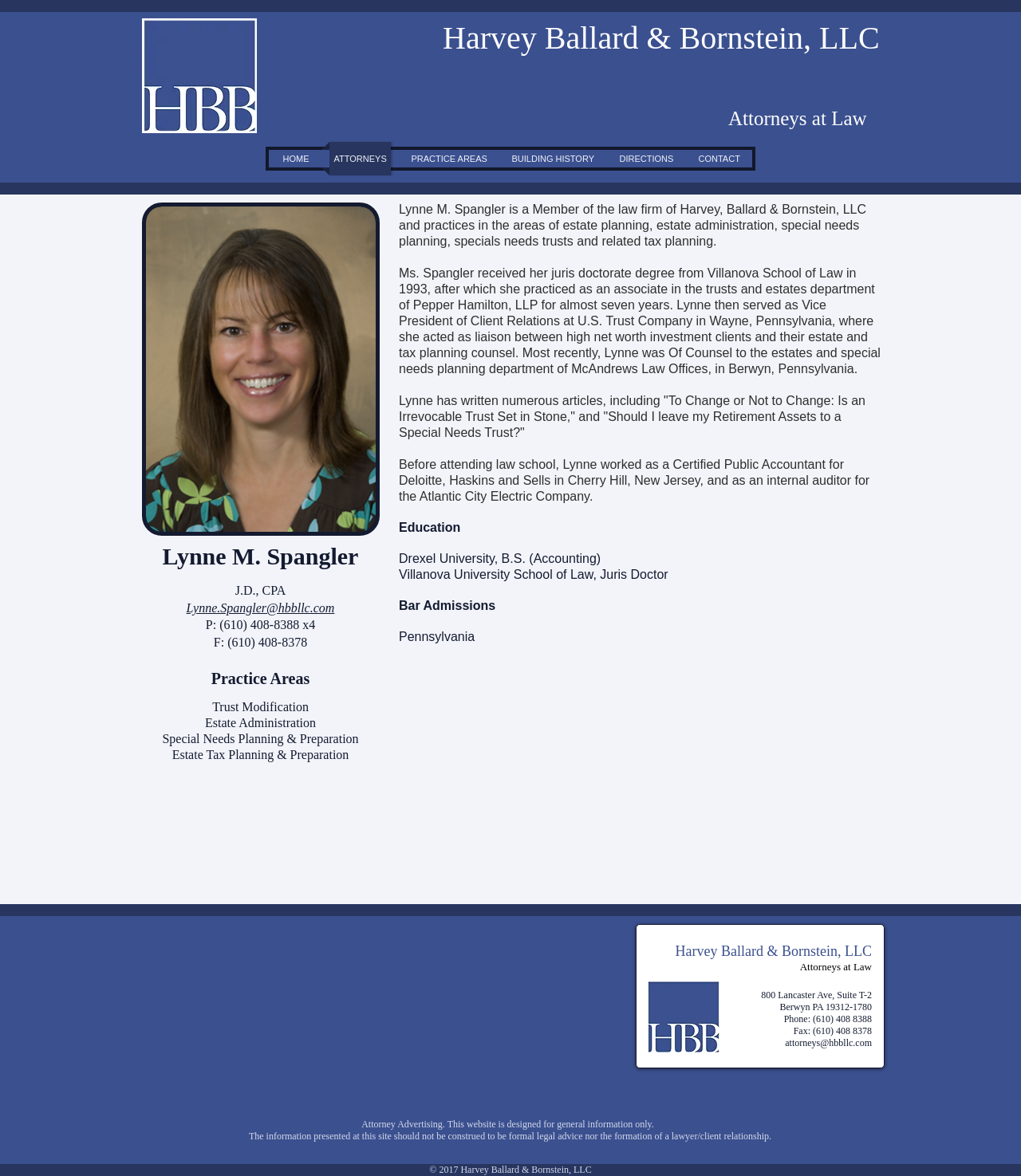Locate the UI element described by ATTORNEYS in the provided webpage screenshot. Return the bounding box coordinates in the format (top-left x, top-left y, bottom-right x, bottom-right y), ensuring all values are between 0 and 1.

[0.315, 0.12, 0.391, 0.149]